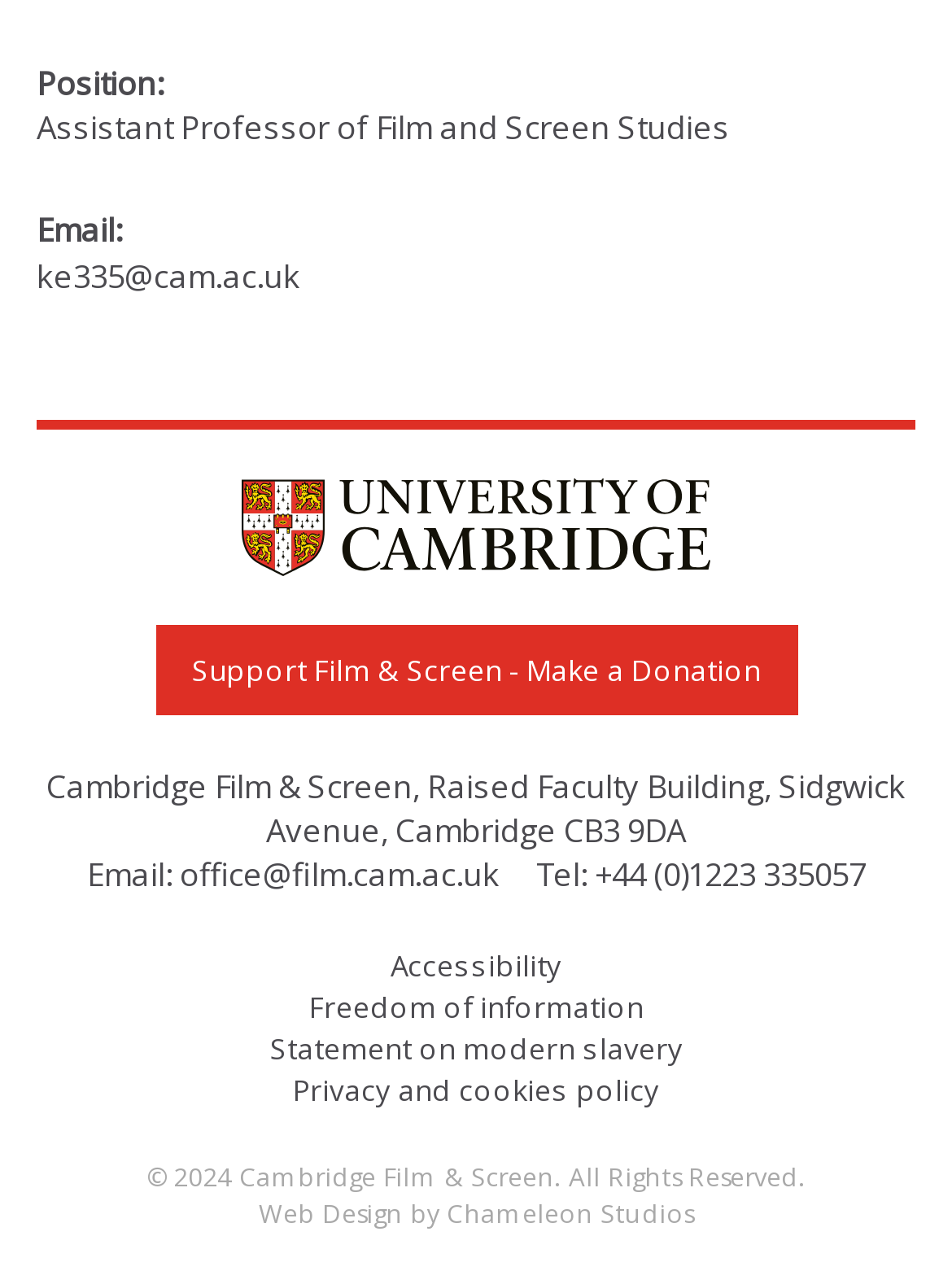Determine the bounding box coordinates of the region to click in order to accomplish the following instruction: "click on the 'HOME' link". Provide the coordinates as four float numbers between 0 and 1, specifically [left, top, right, bottom].

None